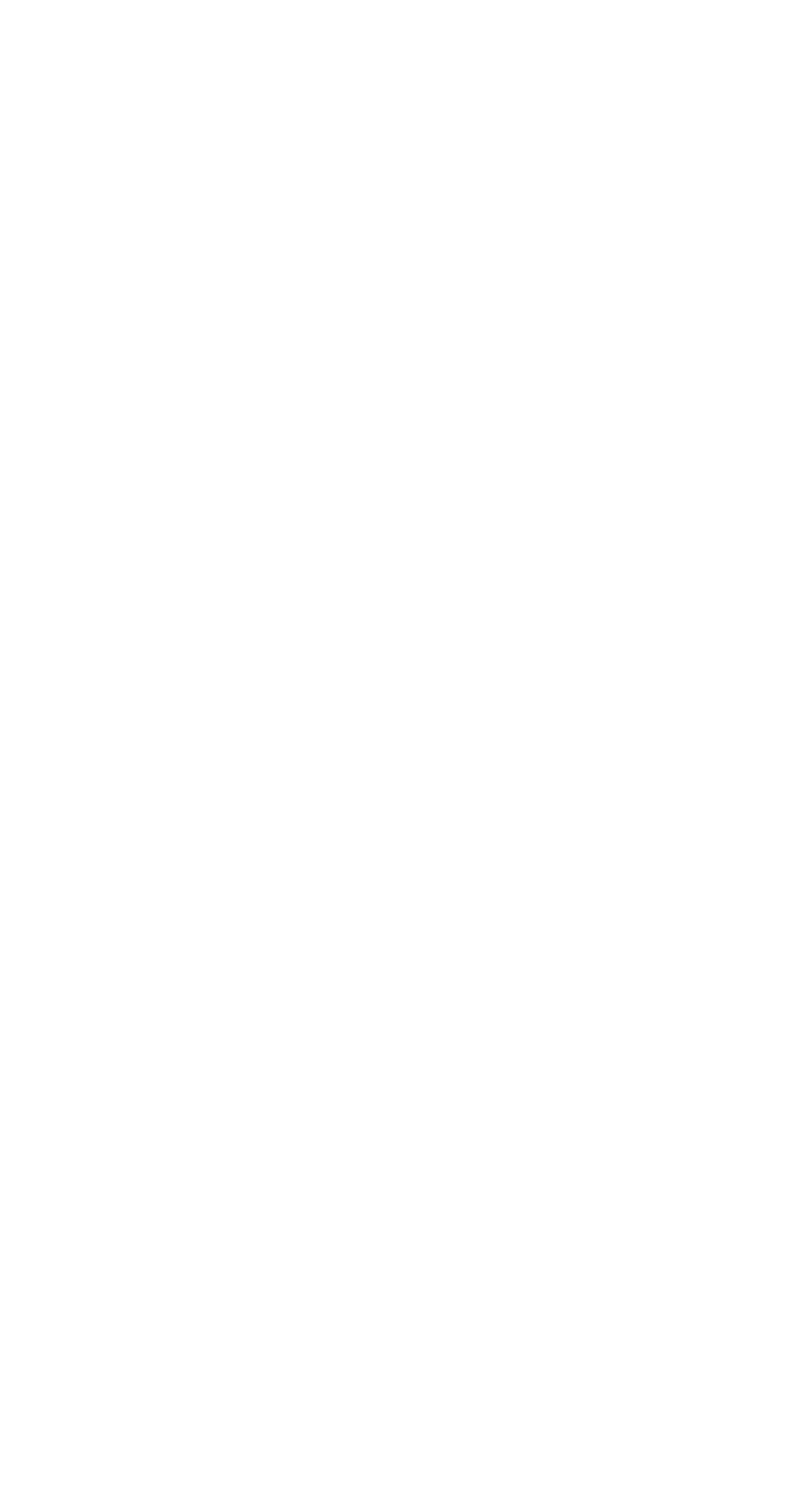Locate the bounding box coordinates of the element's region that should be clicked to carry out the following instruction: "View PDF Downloads". The coordinates need to be four float numbers between 0 and 1, i.e., [left, top, right, bottom].

[0.101, 0.703, 0.373, 0.728]